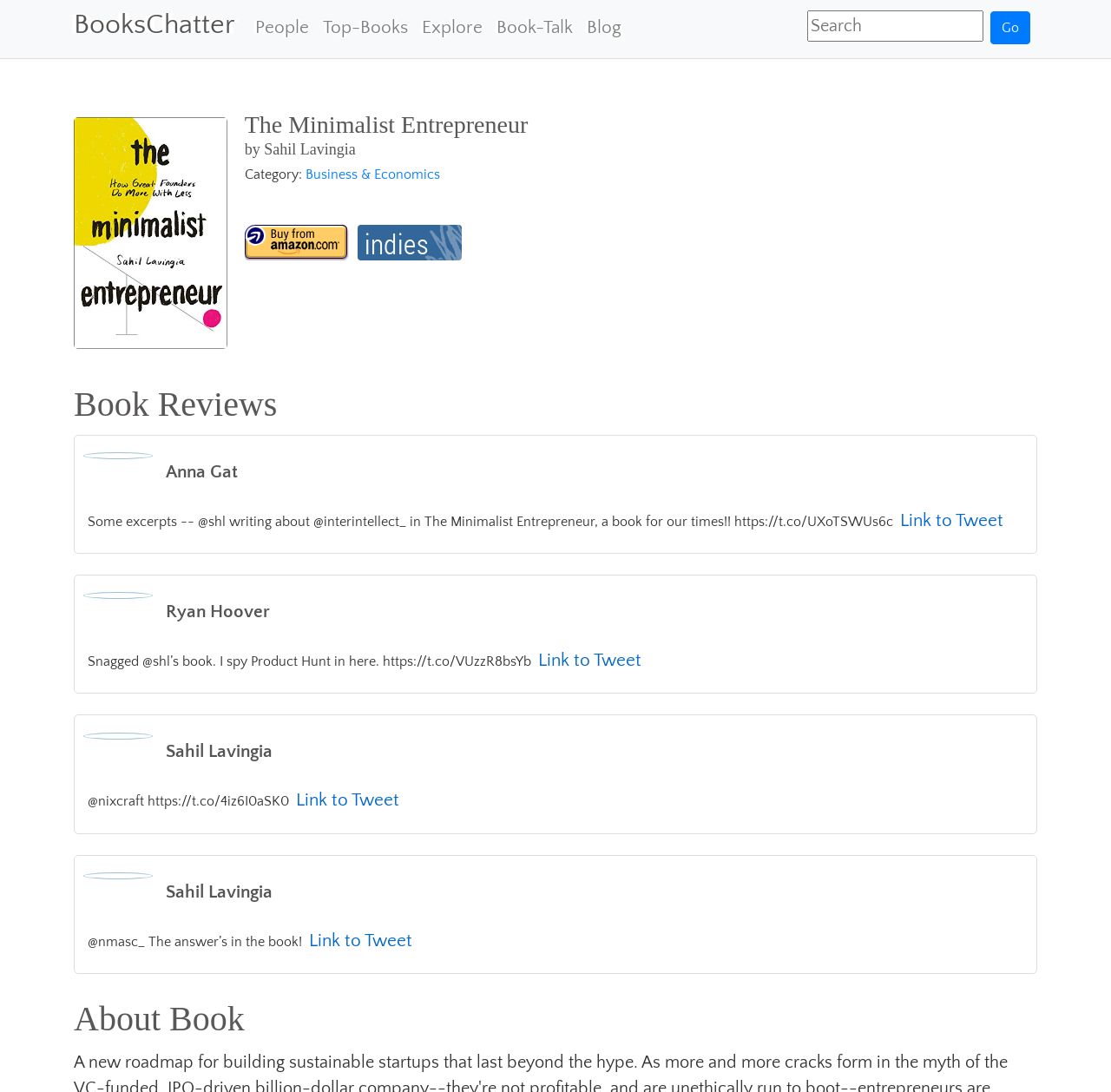Please identify the bounding box coordinates of where to click in order to follow the instruction: "Read the review of The Minimalist Entrepreneur".

[0.22, 0.103, 0.926, 0.126]